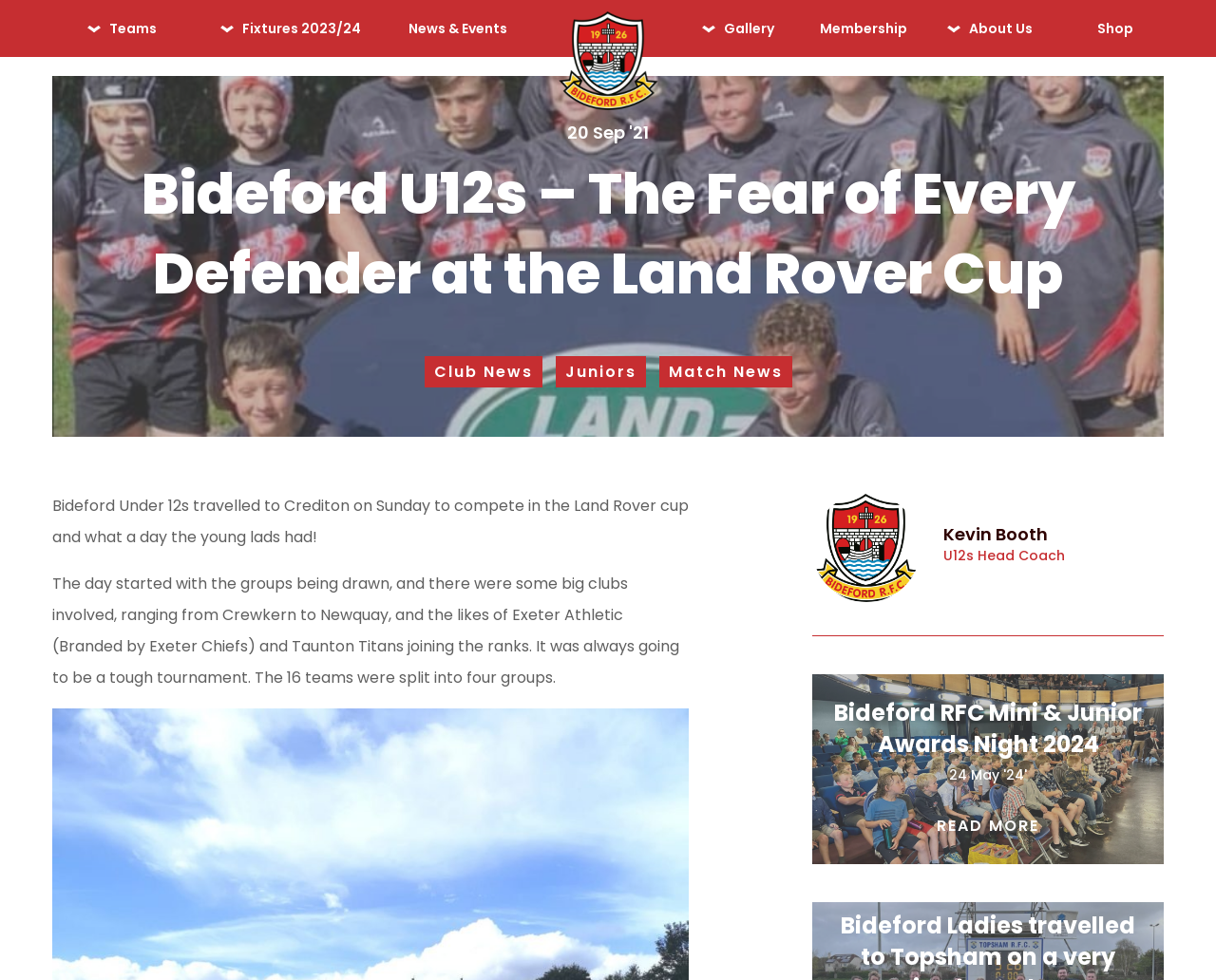Locate the bounding box coordinates for the element described below: "Match News". The coordinates must be four float values between 0 and 1, formatted as [left, top, right, bottom].

[0.542, 0.363, 0.651, 0.395]